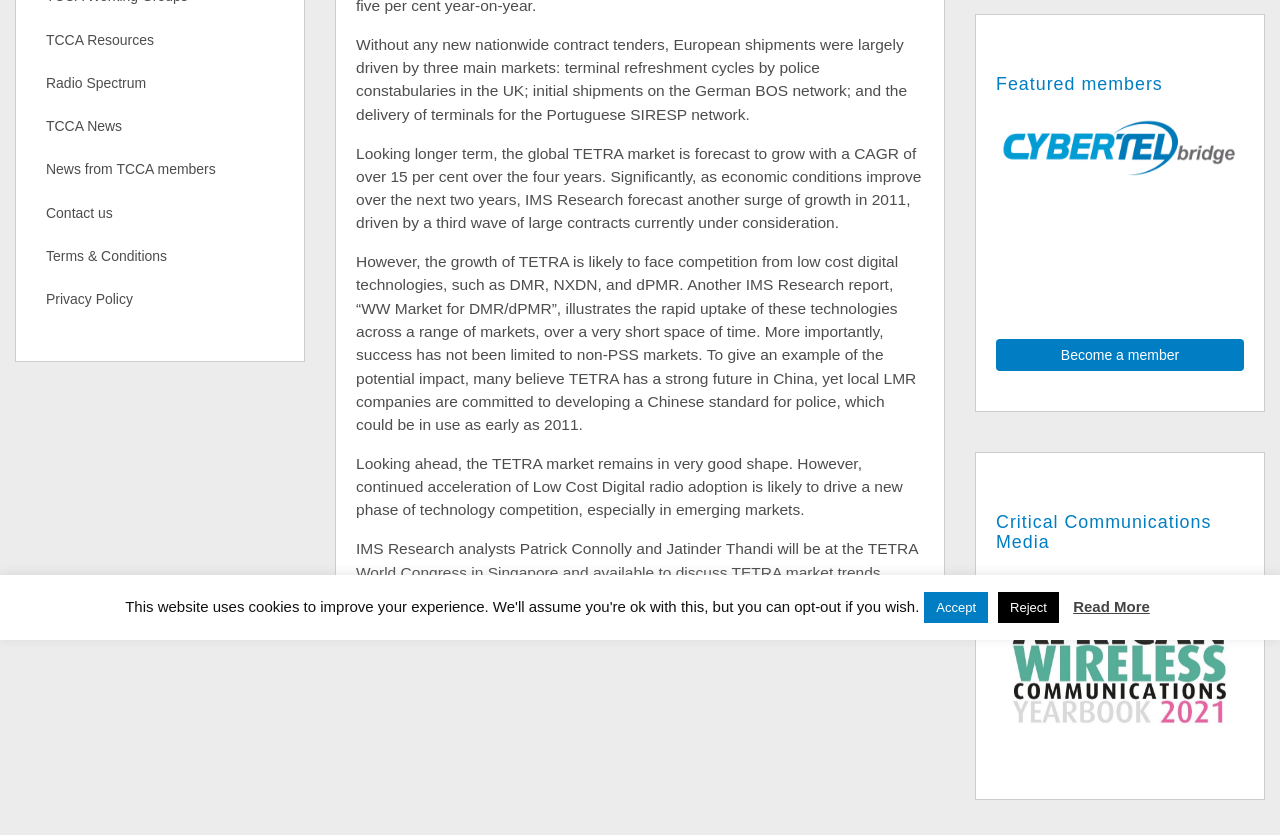Determine the bounding box coordinates for the HTML element mentioned in the following description: "TCCA Resources". The coordinates should be a list of four floats ranging from 0 to 1, represented as [left, top, right, bottom].

[0.028, 0.022, 0.222, 0.074]